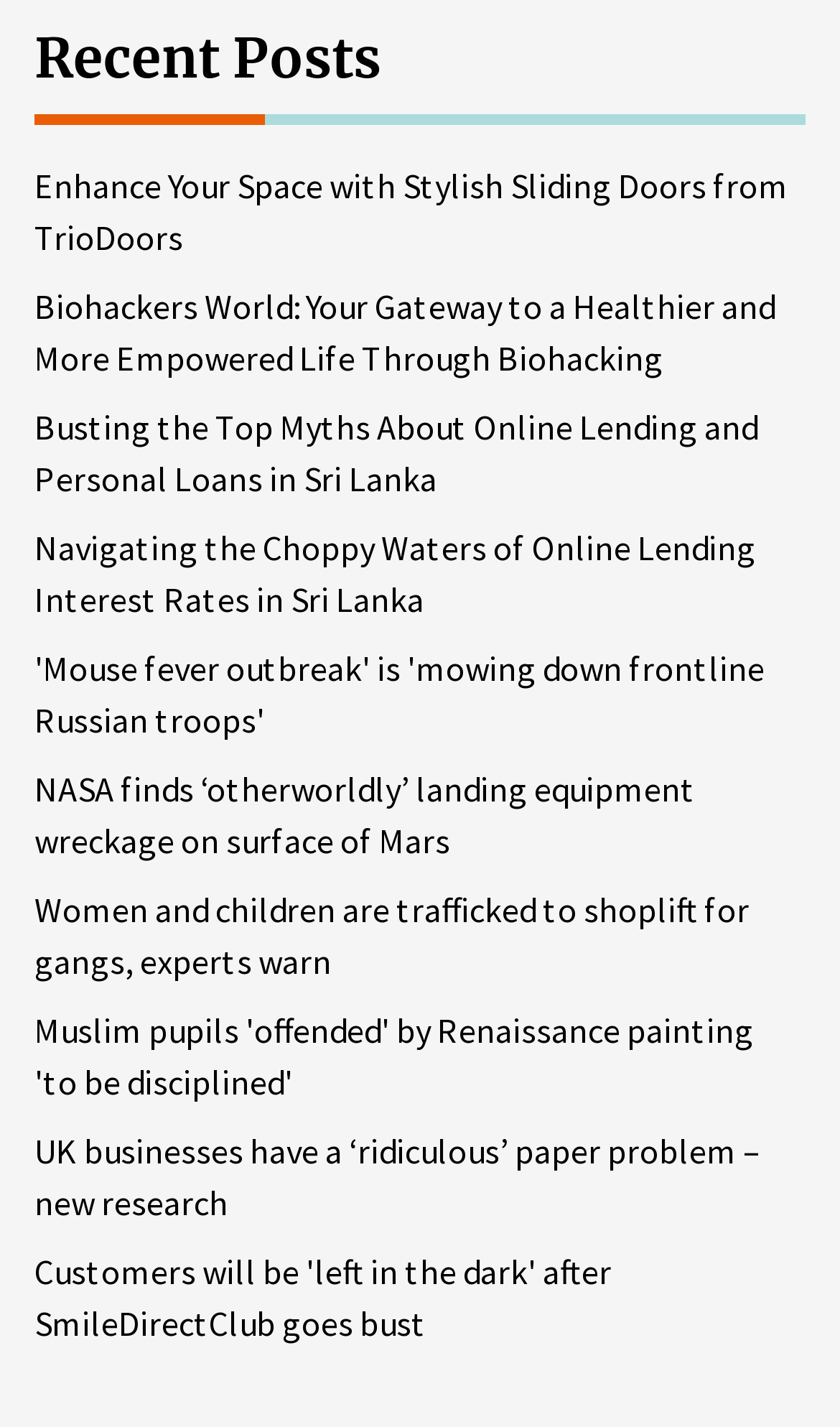Find the bounding box coordinates of the element to click in order to complete this instruction: "search for something". The bounding box coordinates must be four float numbers between 0 and 1, denoted as [left, top, right, bottom].

None